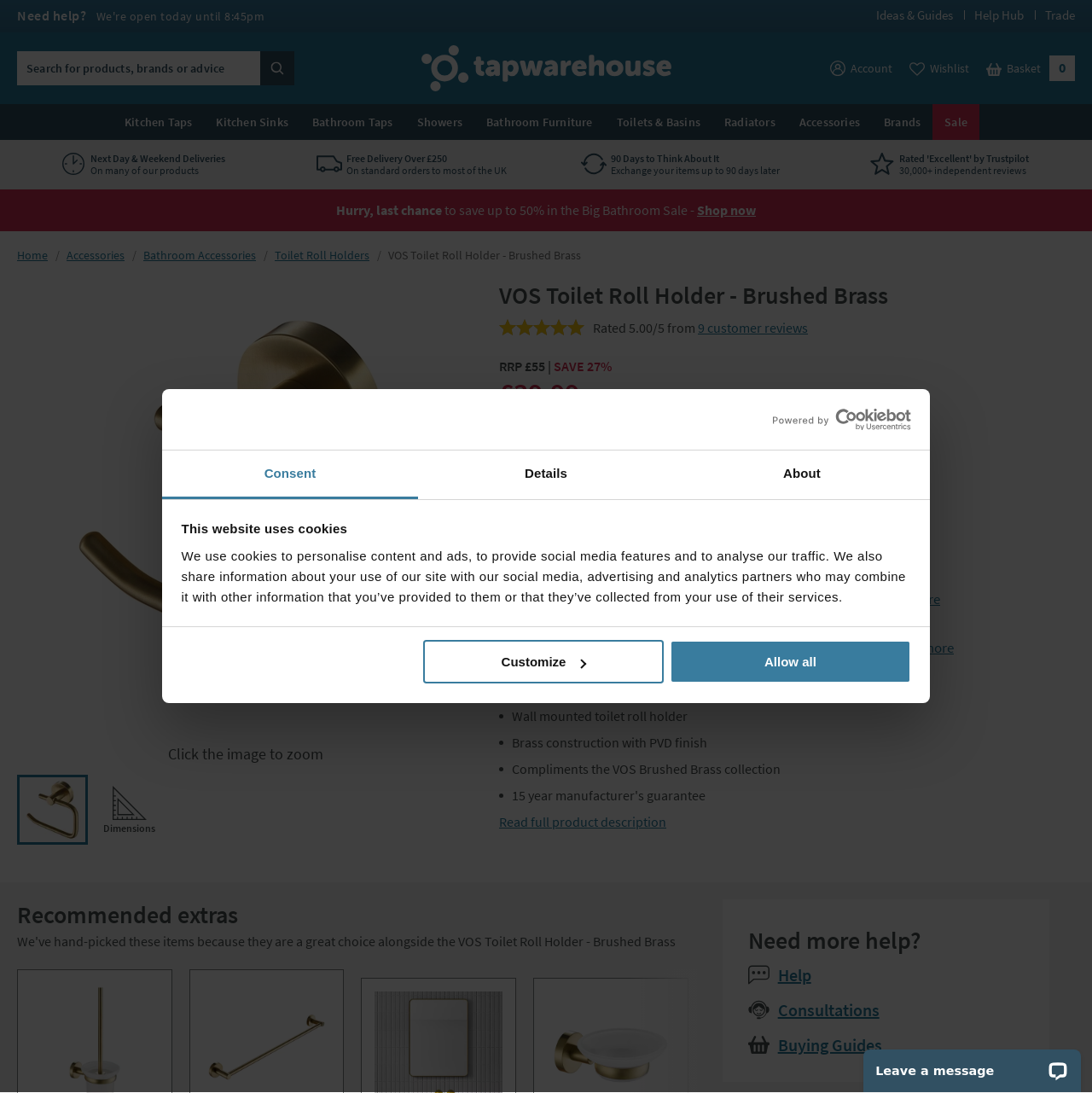Please determine the bounding box coordinates for the element that should be clicked to follow these instructions: "View product gallery".

[0.38, 0.264, 0.426, 0.309]